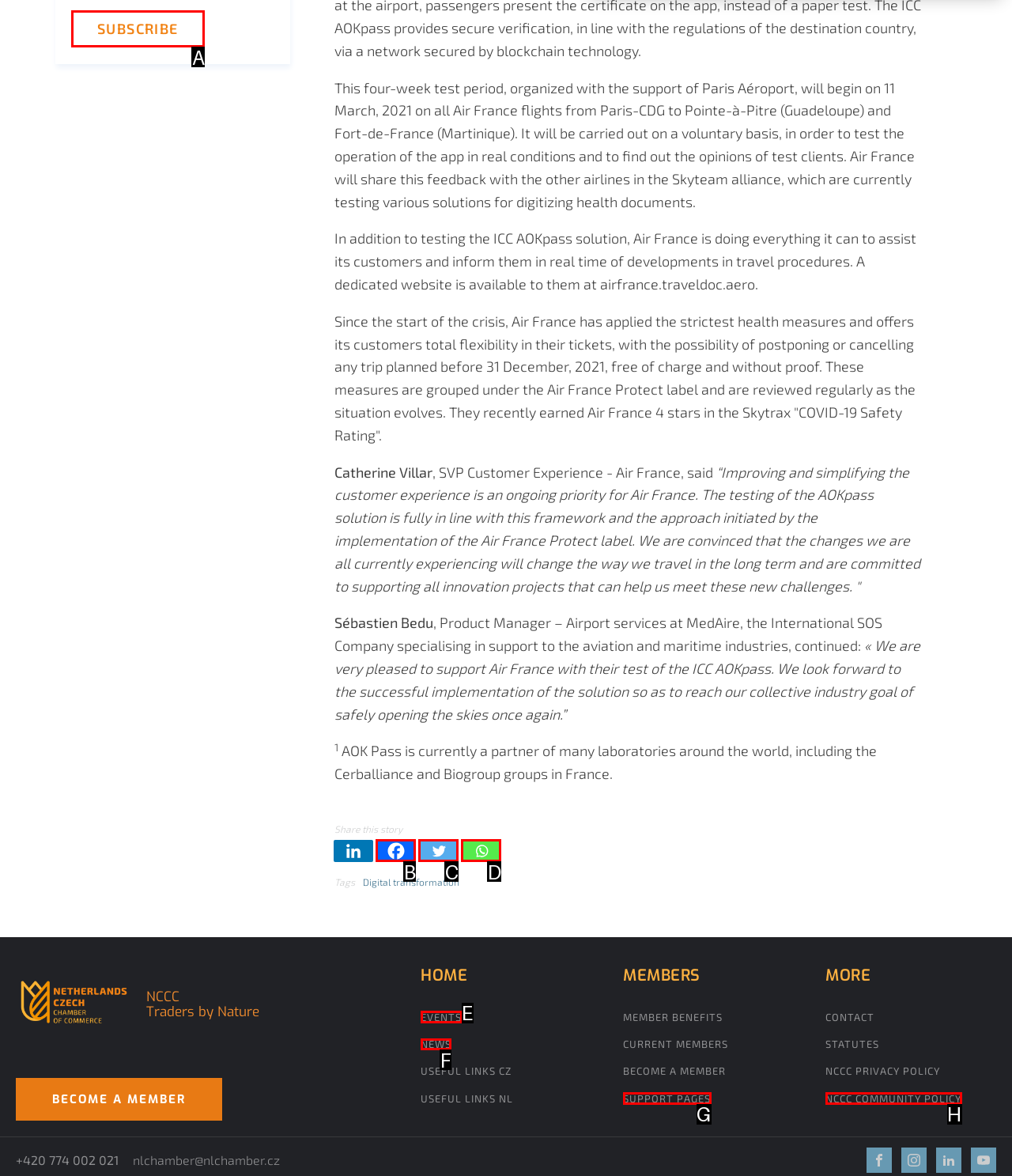Point out the correct UI element to click to carry out this instruction: Check the news
Answer with the letter of the chosen option from the provided choices directly.

F